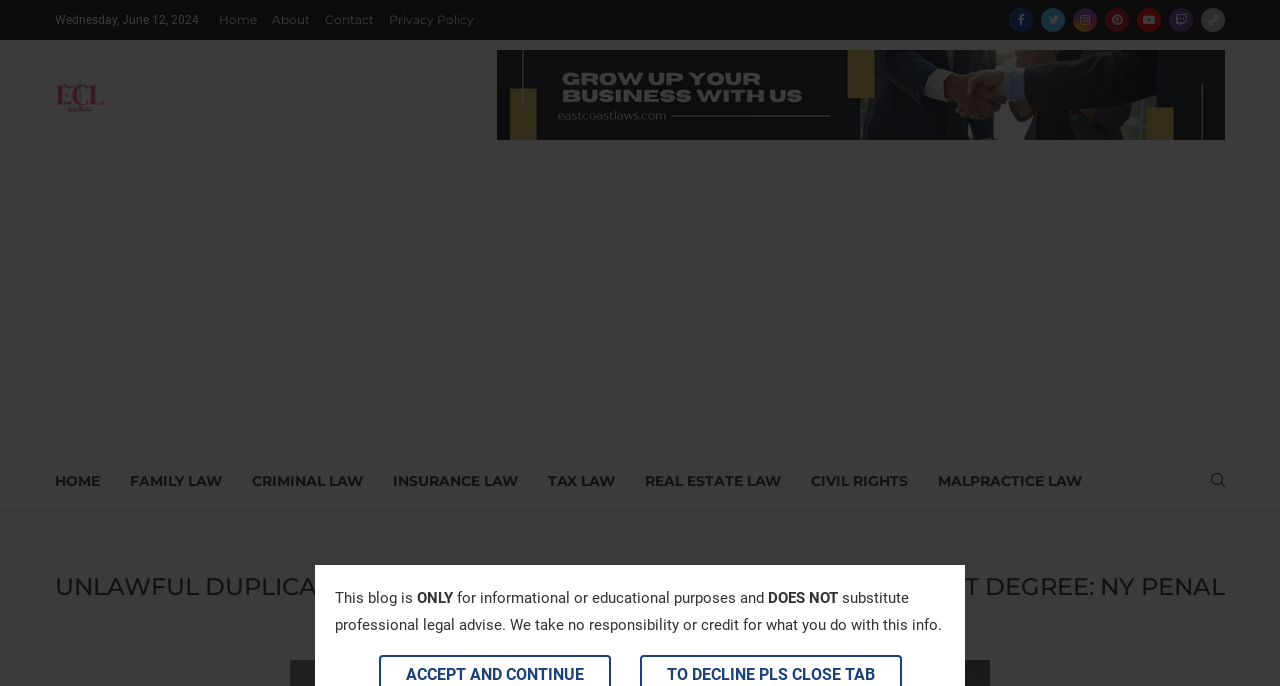Please find the bounding box coordinates of the element that must be clicked to perform the given instruction: "Follow East Coast Laws on Facebook". The coordinates should be four float numbers from 0 to 1, i.e., [left, top, right, bottom].

[0.788, 0.012, 0.807, 0.047]